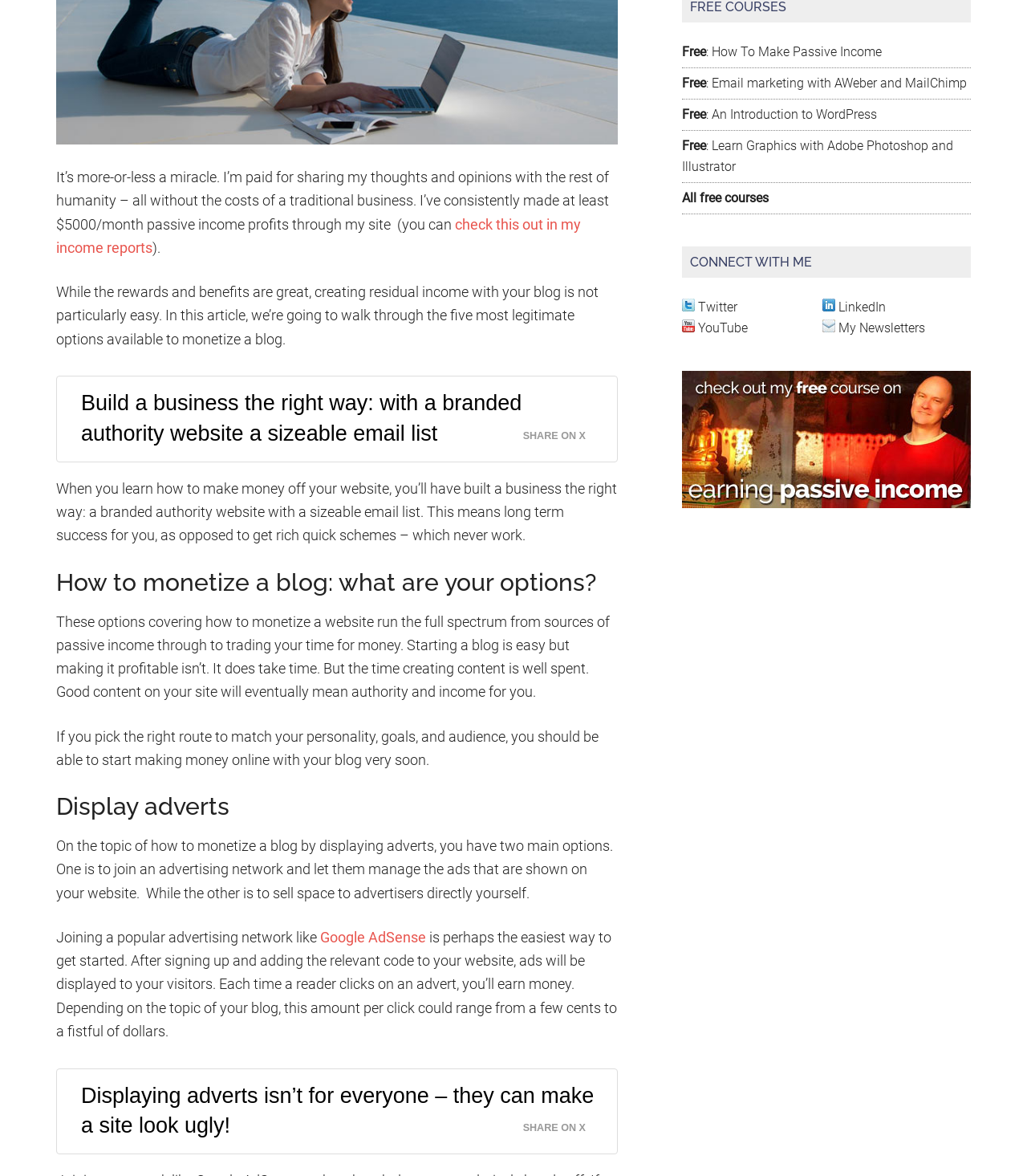Find the bounding box coordinates for the HTML element described in this sentence: "aging". Provide the coordinates as four float numbers between 0 and 1, in the format [left, top, right, bottom].

None